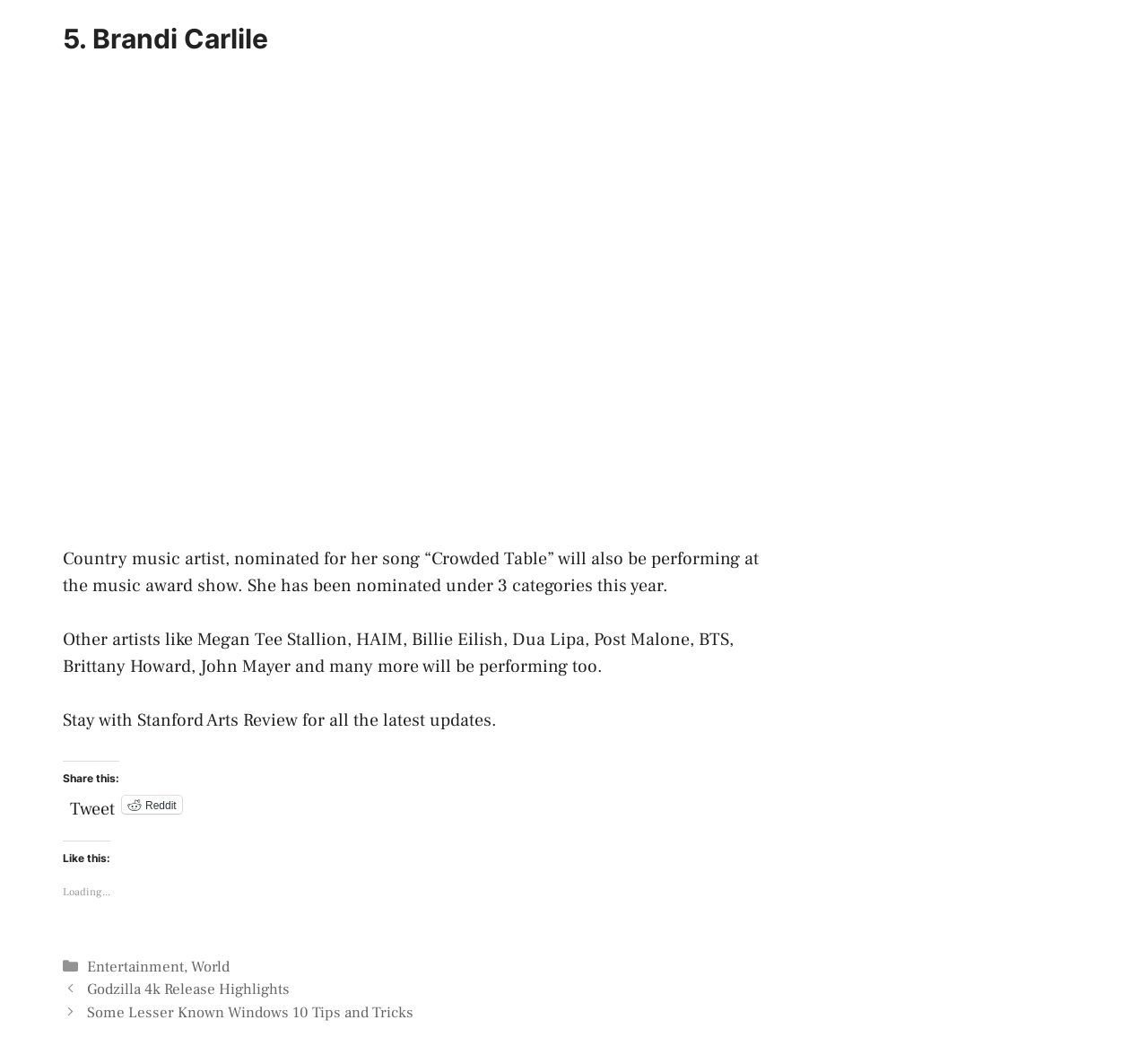Locate the bounding box of the UI element described by: "Stanford Arts Review" in the given webpage screenshot.

[0.12, 0.677, 0.259, 0.7]